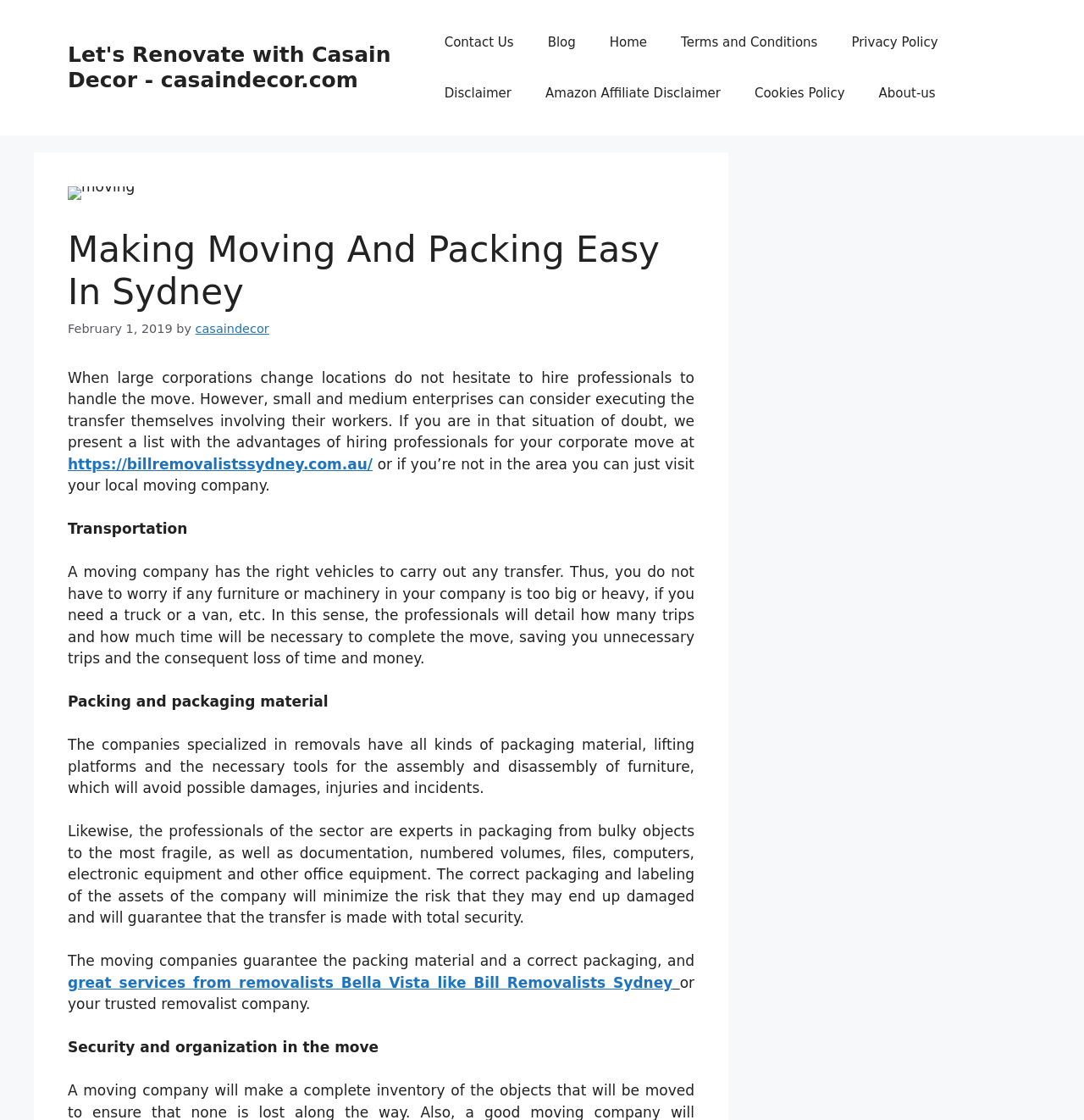Please answer the following question using a single word or phrase: What is the name of the removalist company mentioned in the webpage?

Bill Removalists Sydney